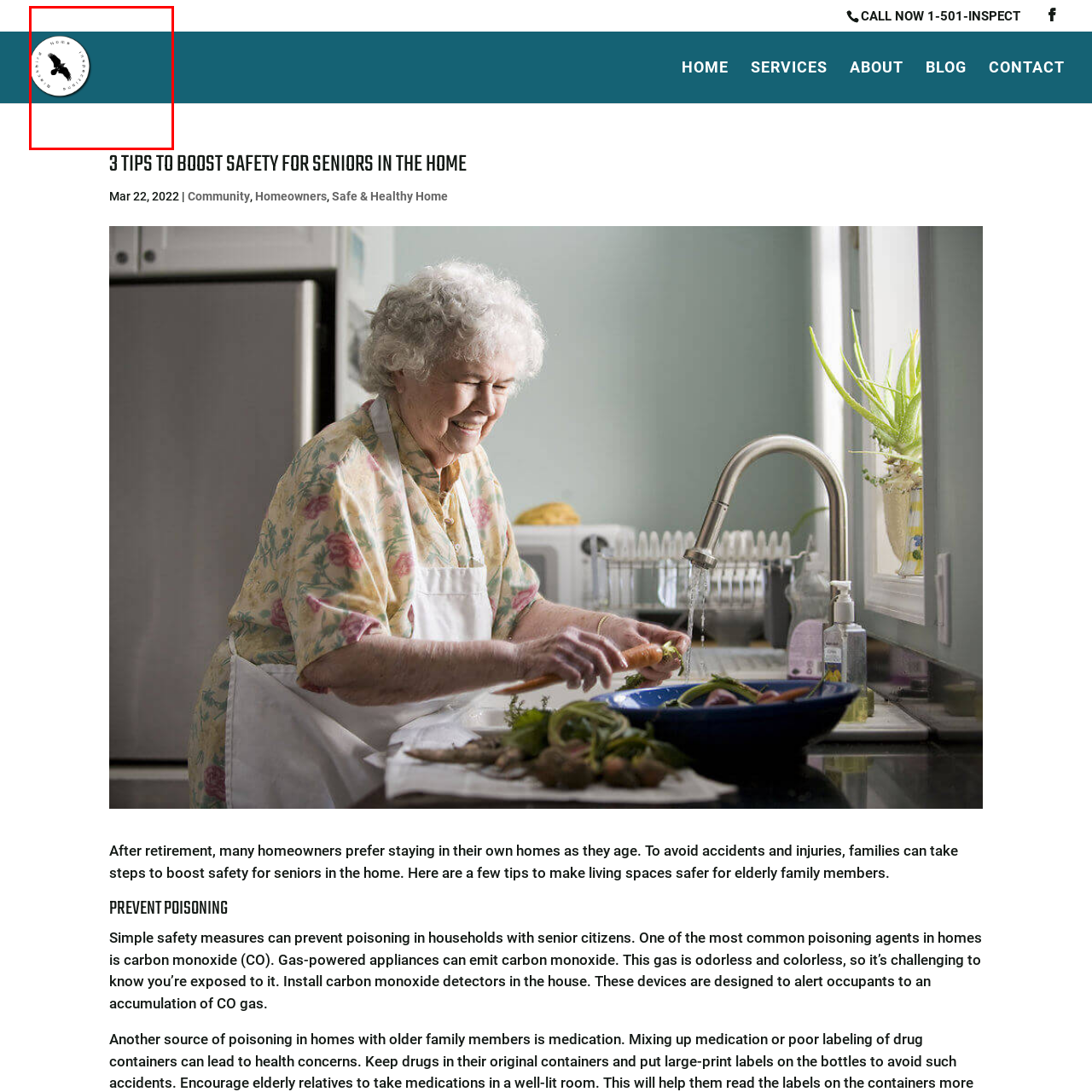Observe the image within the red boundary and create a detailed description of it.

The image features the logo of Blackbird Home Inspections, prominently displayed in a circular design against a teal background. The logo showcases a silhouetted blackbird in flight, emphasizing the company's name, "Blackbird Home Inspections," which is artistically integrated around the circular border. This design element evokes a sense of vigilance and care, aligning with the company's mission to ensure safety and quality in home inspections, particularly relevant in the context of tips for boosting safety for seniors in their homes.